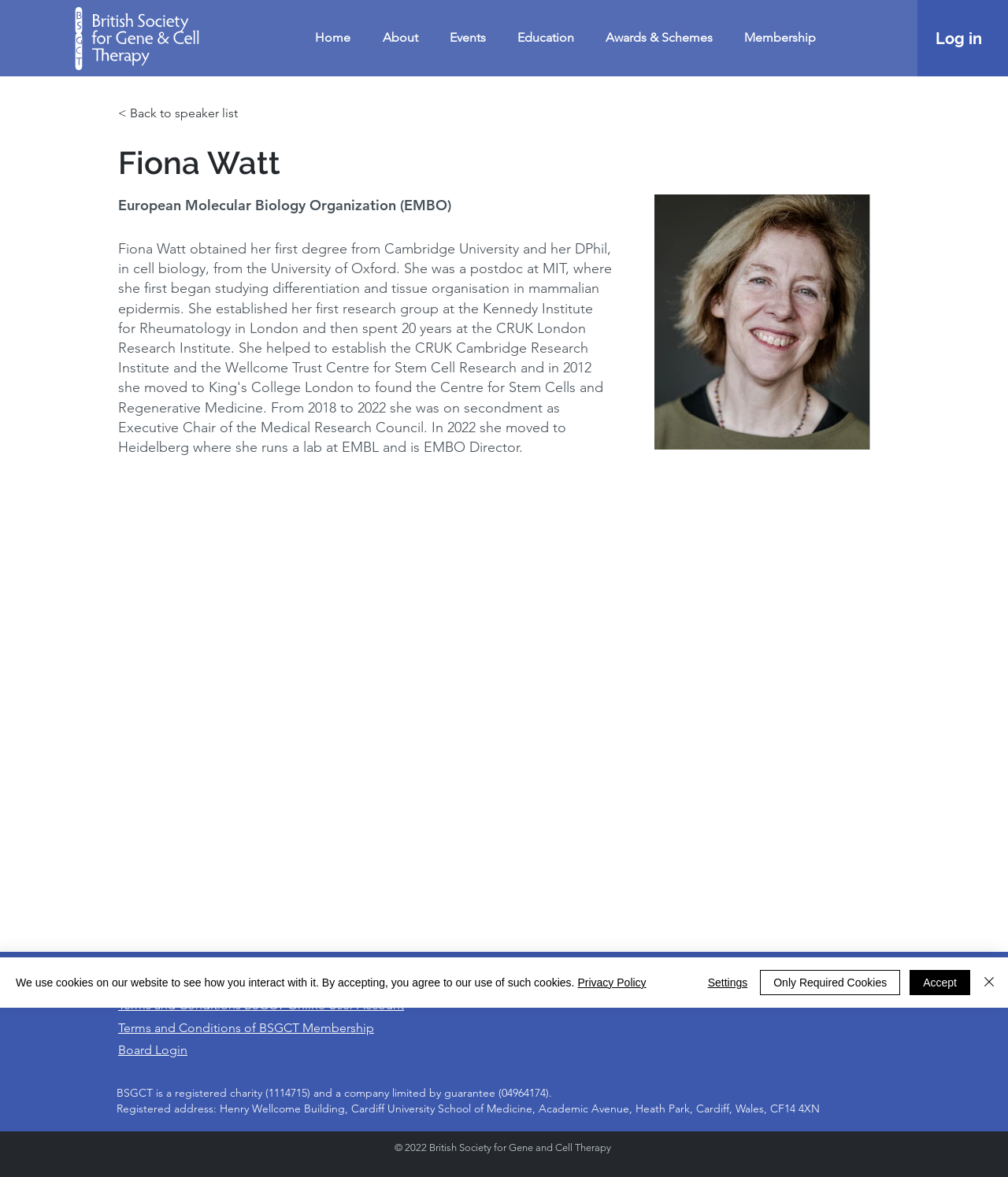Locate the bounding box of the UI element based on this description: "WhatsApp". Provide four float numbers between 0 and 1 as [left, top, right, bottom].

None